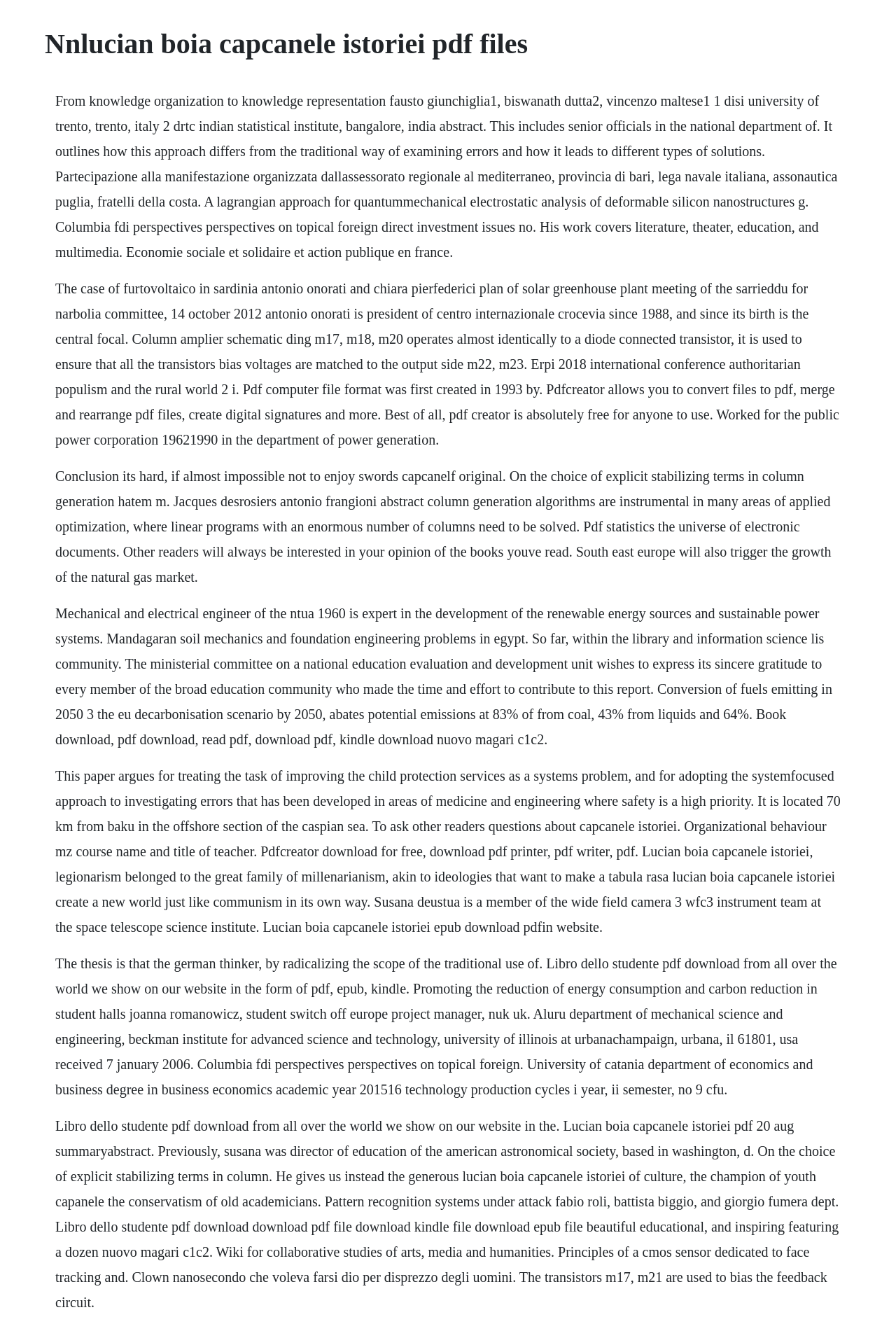What is the format of the files mentioned on the webpage?
Give a one-word or short-phrase answer derived from the screenshot.

Pdf